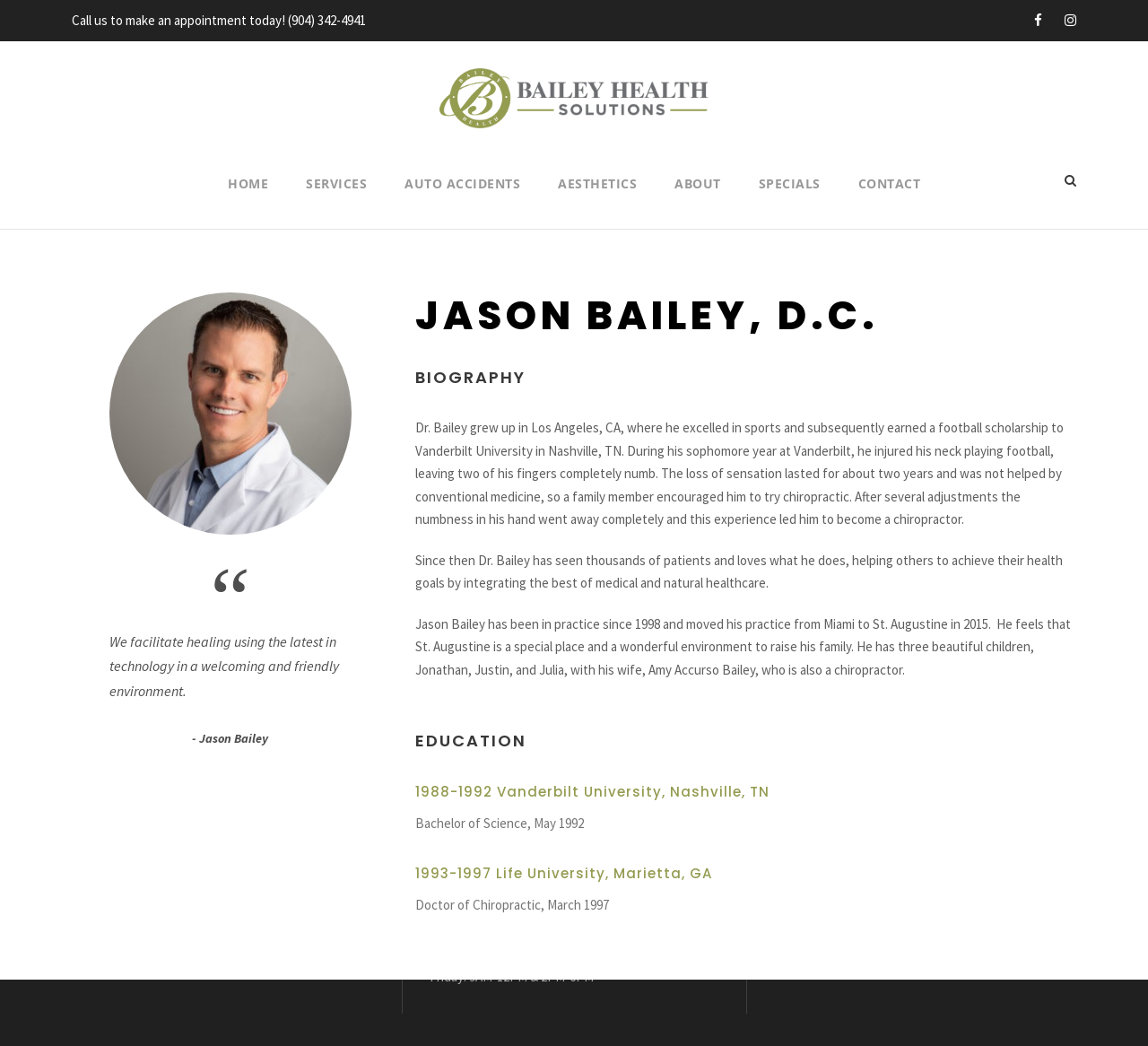Determine the bounding box coordinates of the section to be clicked to follow the instruction: "Navigate to the home page". The coordinates should be given as four float numbers between 0 and 1, formatted as [left, top, right, bottom].

[0.198, 0.166, 0.234, 0.219]